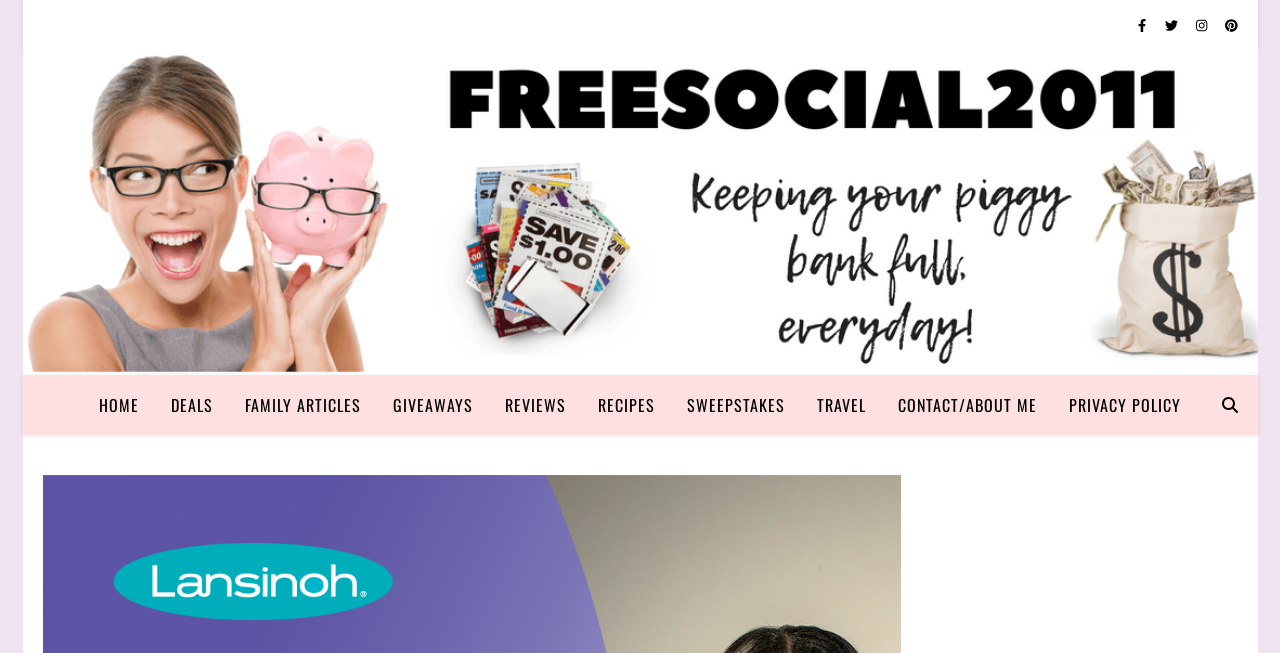Using the given element description, provide the bounding box coordinates (top-left x, top-left y, bottom-right x, bottom-right y) for the corresponding UI element in the screenshot: Privacy Policy

[0.823, 0.574, 0.923, 0.666]